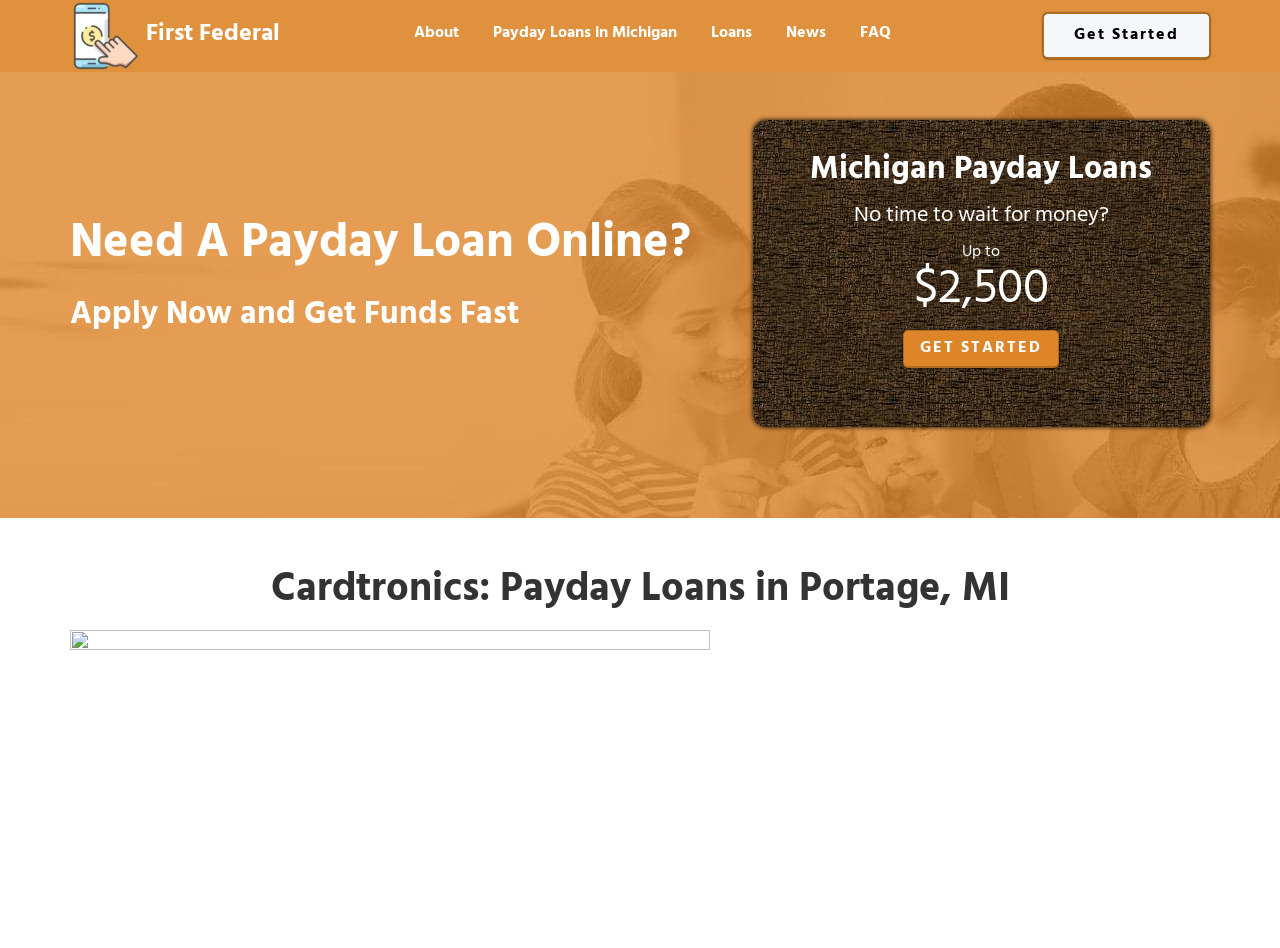What is the location of the loan service?
Relying on the image, give a concise answer in one word or a brief phrase.

Portage, MI